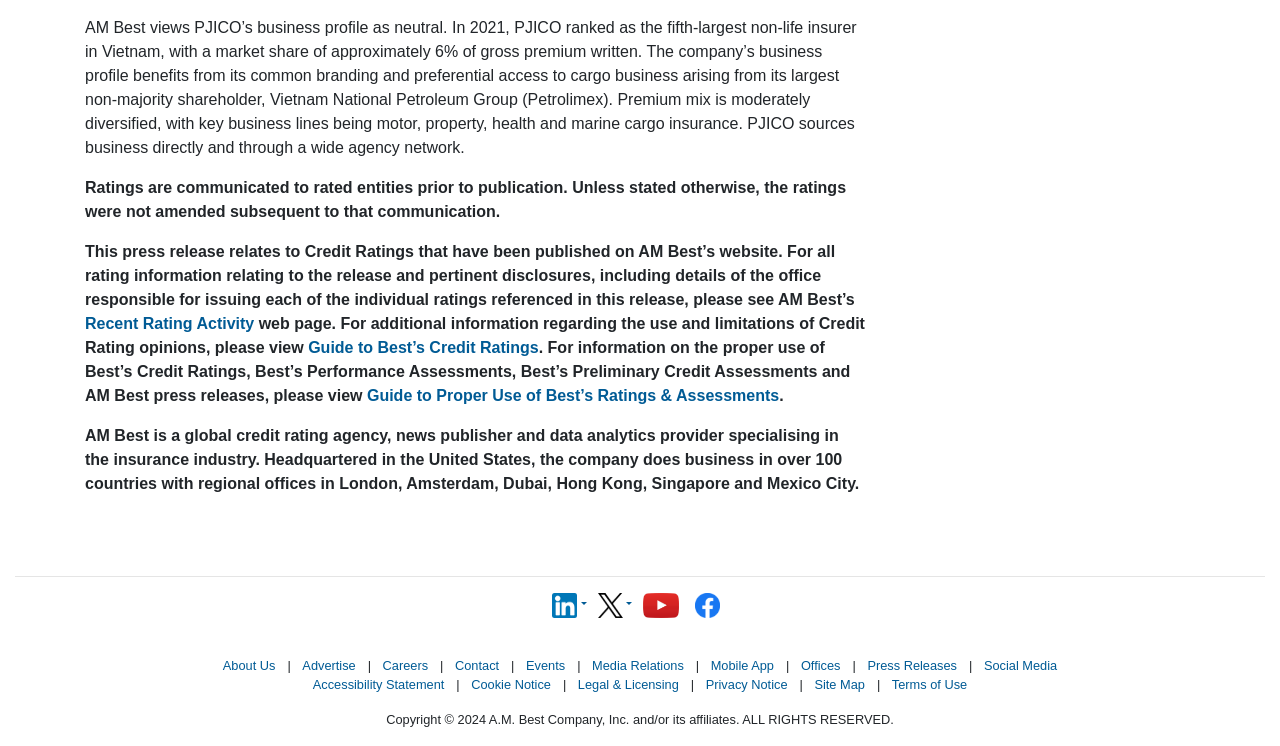Please provide the bounding box coordinates for the element that needs to be clicked to perform the instruction: "Learn about AM Best". The coordinates must consist of four float numbers between 0 and 1, formatted as [left, top, right, bottom].

[0.066, 0.572, 0.671, 0.659]